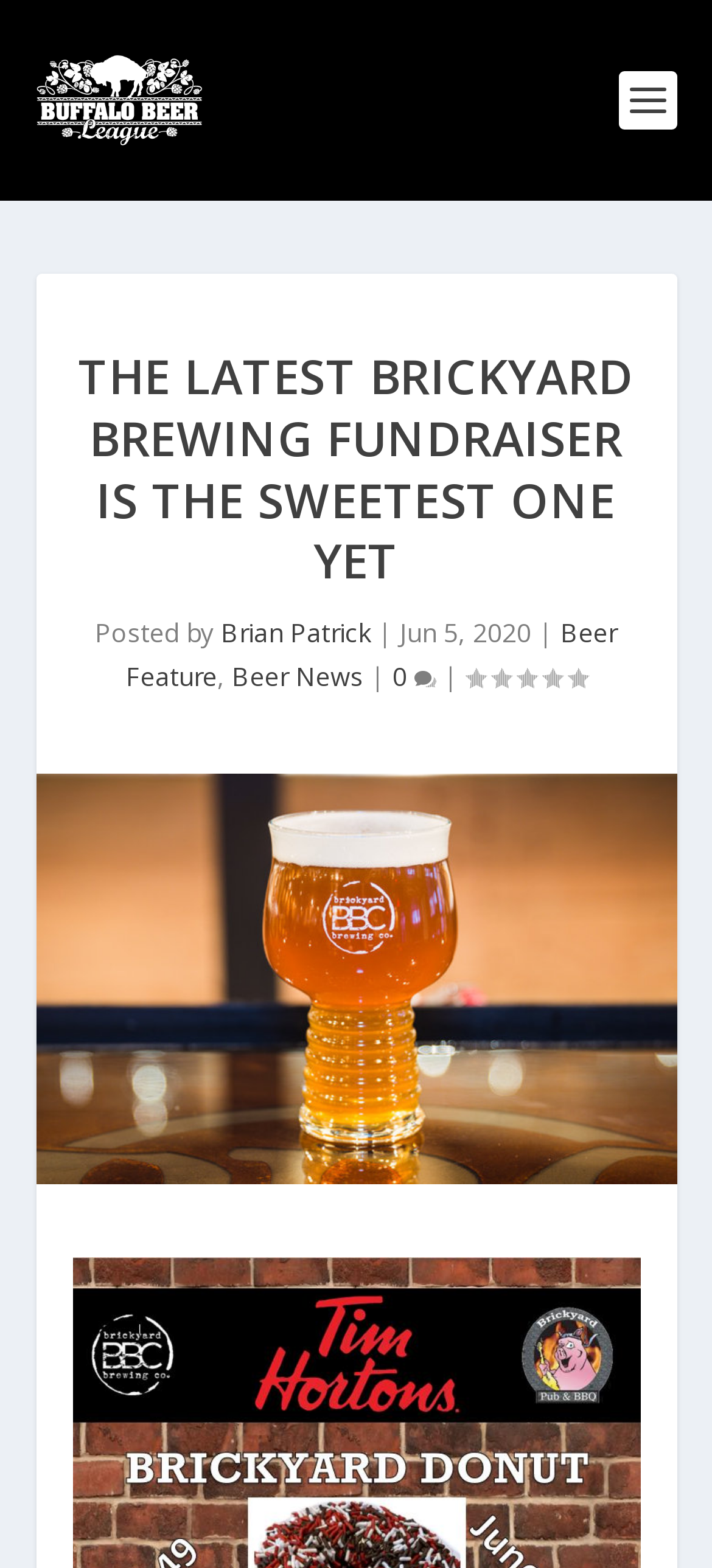Identify the main heading from the webpage and provide its text content.

THE LATEST BRICKYARD BREWING FUNDRAISER IS THE SWEETEST ONE YET